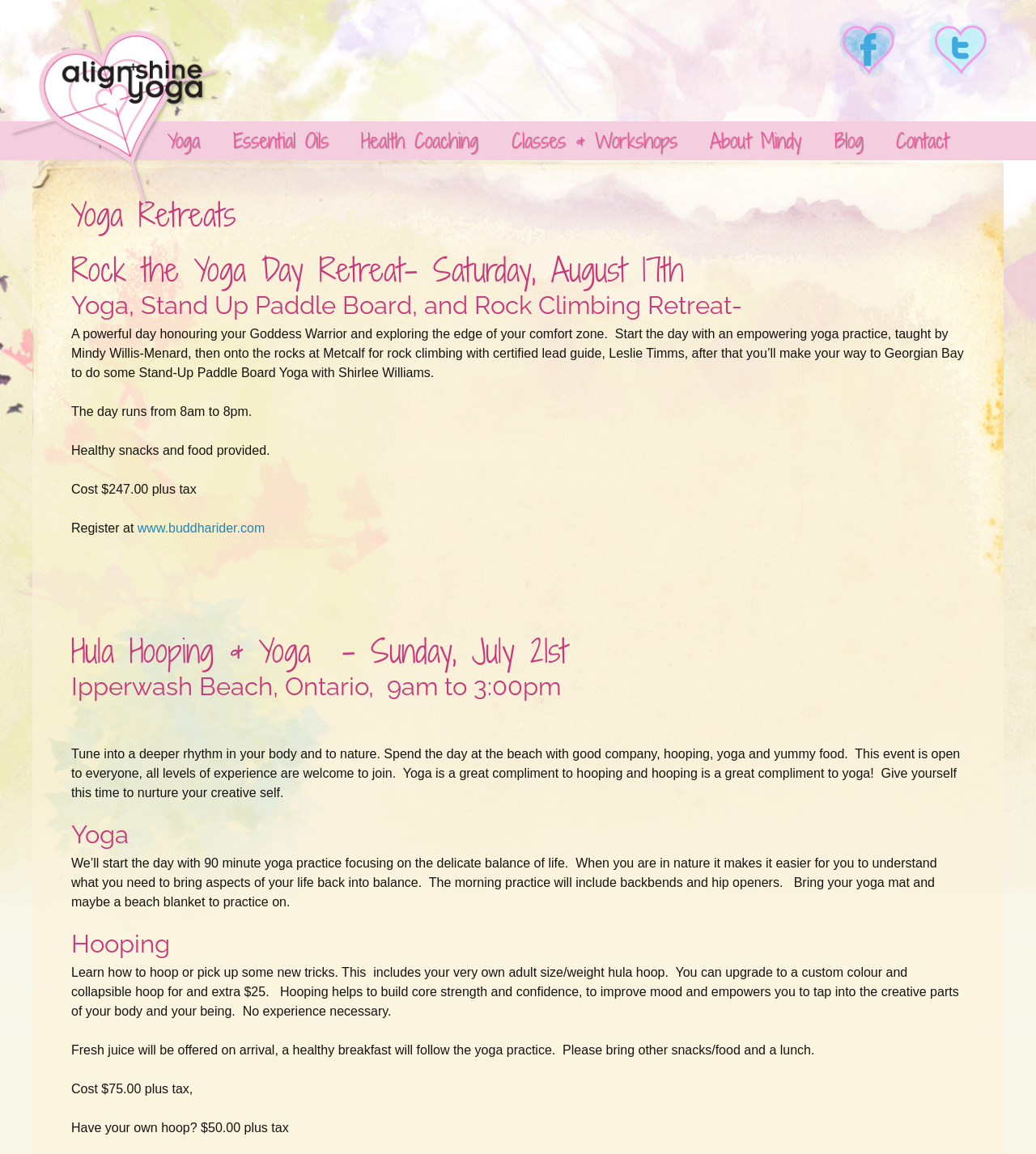Using the details from the image, please elaborate on the following question: Who is the yoga teacher for the Rock the Yoga Day Retreat?

I found the name of the yoga teacher by looking at the text under the heading 'Rock the Yoga Day Retreat- Saturday, August 17th', which says 'Start the day with an empowering yoga practice, taught by Mindy Willis-Menard'.